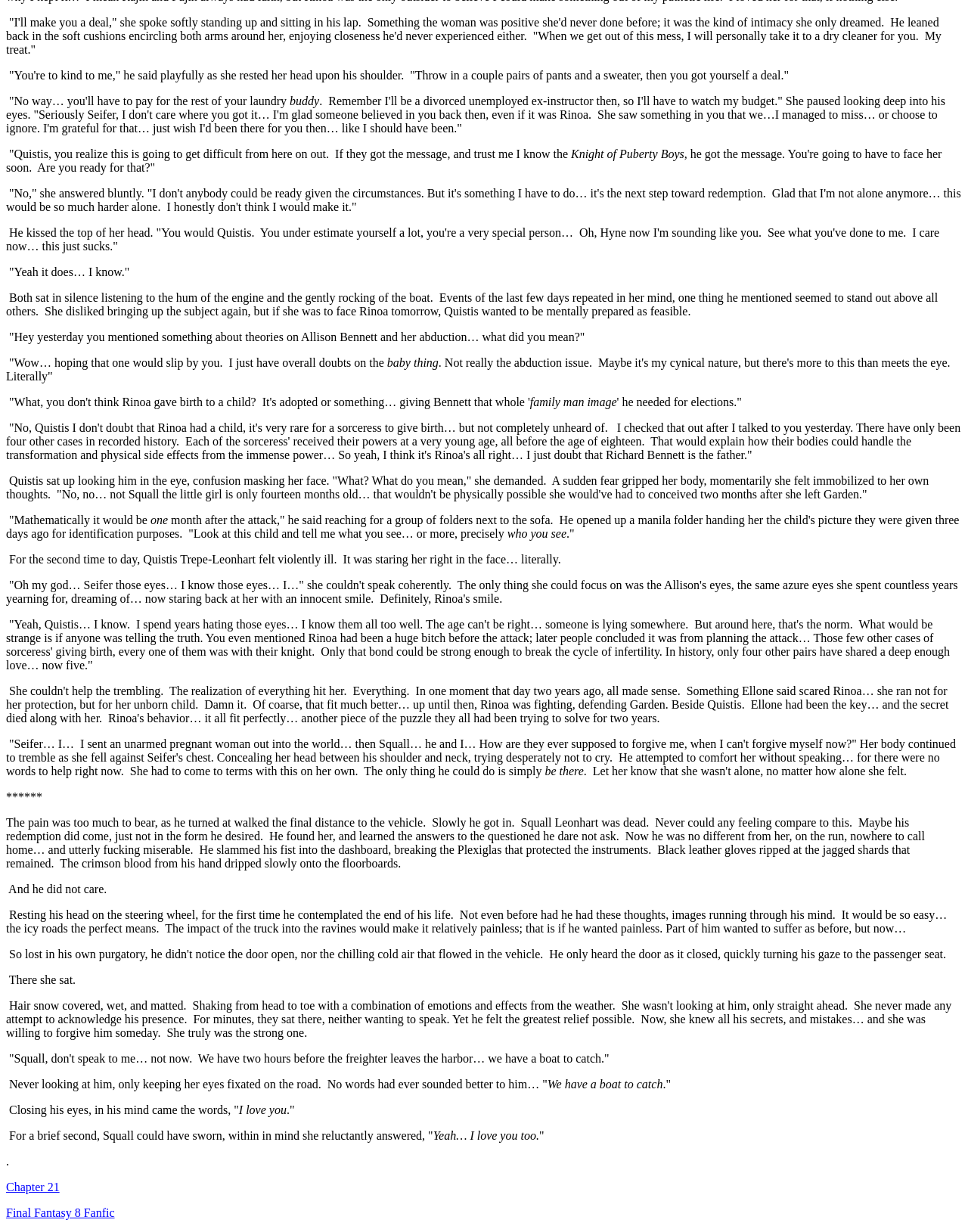Please answer the following question using a single word or phrase: What is Seifer's opinion of Rinoa?

Negative